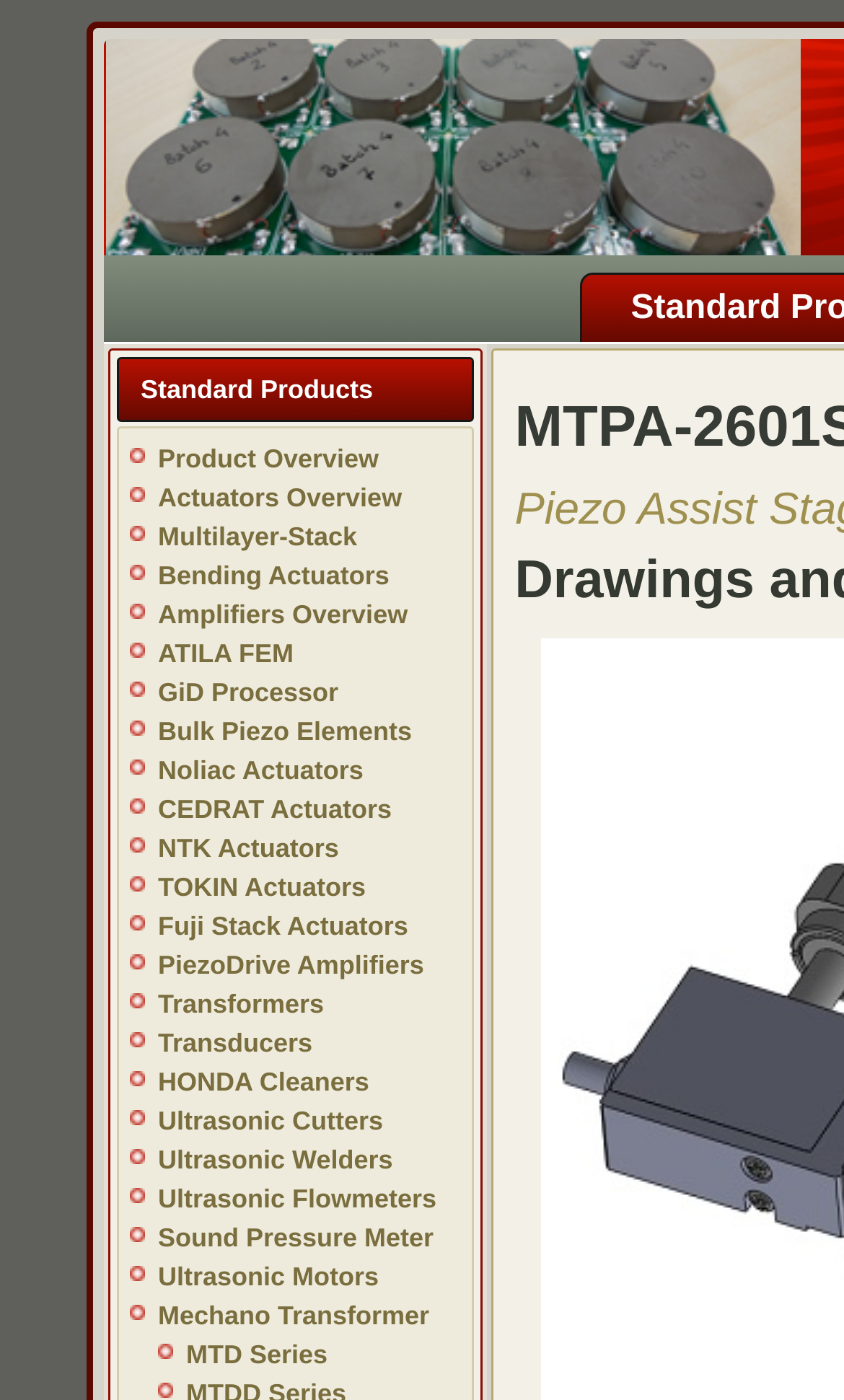Pinpoint the bounding box coordinates of the element you need to click to execute the following instruction: "Learn about Actuators Overview". The bounding box should be represented by four float numbers between 0 and 1, in the format [left, top, right, bottom].

[0.187, 0.345, 0.476, 0.366]